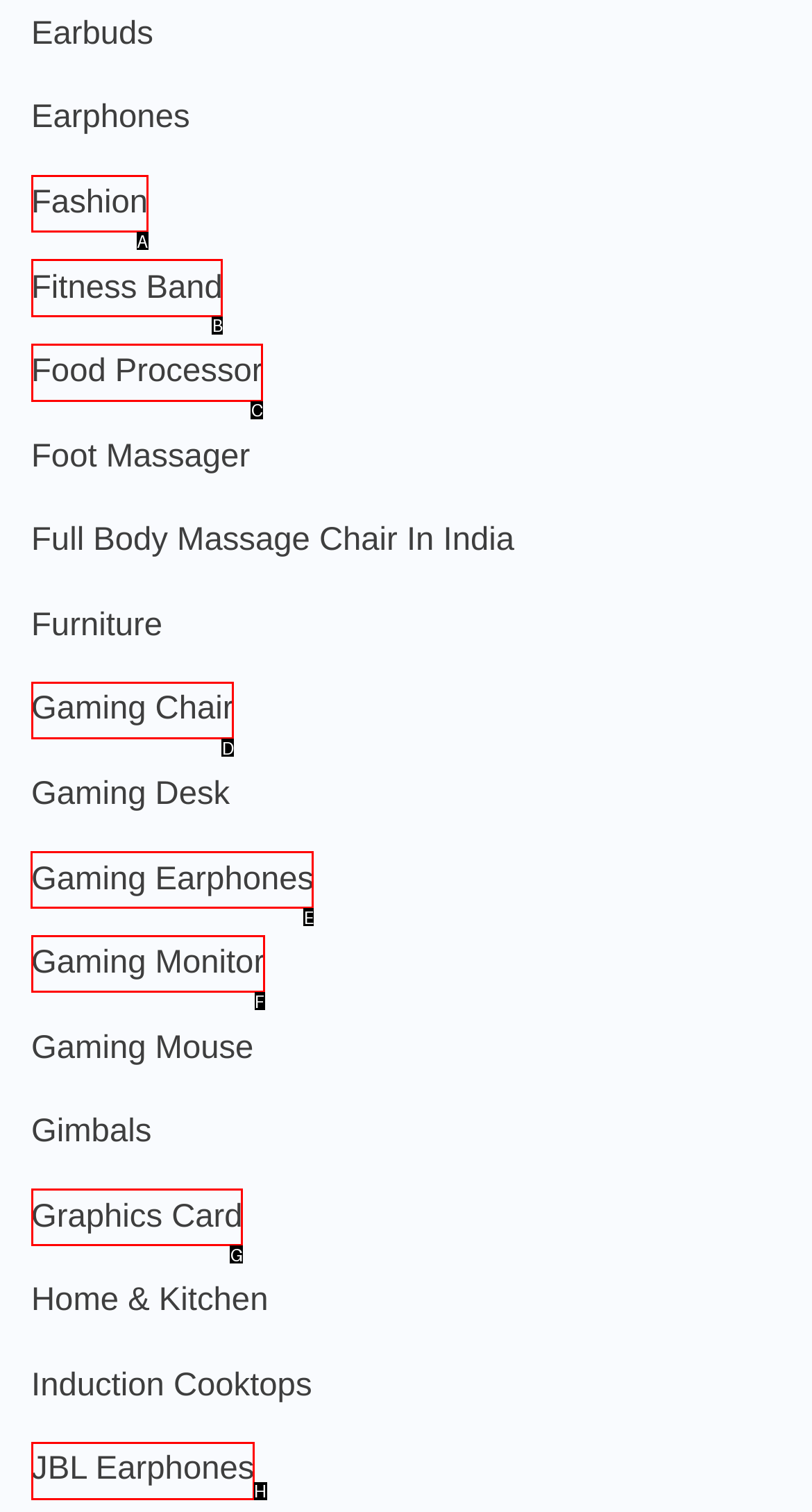Identify the HTML element you need to click to achieve the task: Explore Gaming Earphones. Respond with the corresponding letter of the option.

E